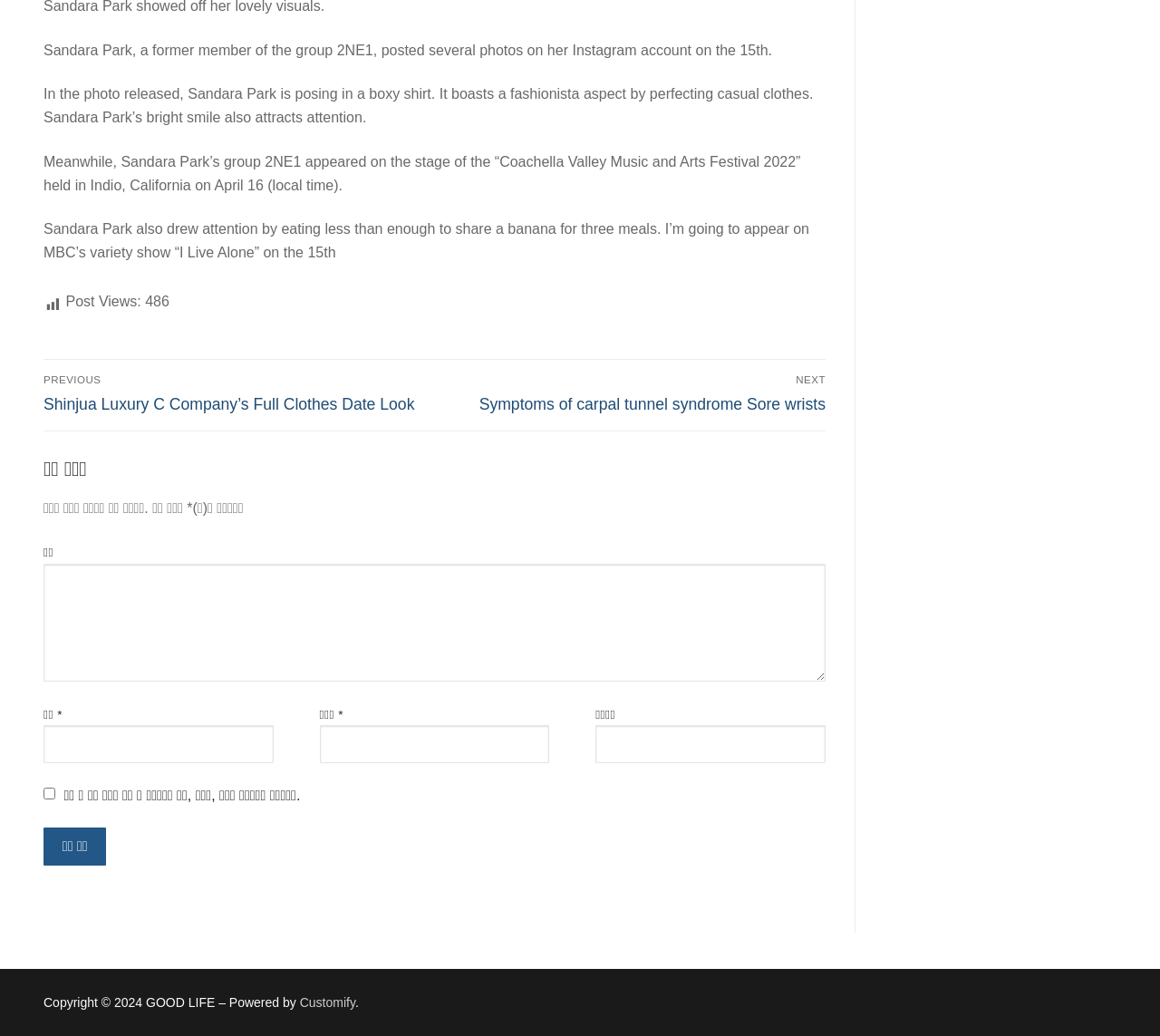Locate the bounding box coordinates of the clickable element to fulfill the following instruction: "Write a comment". Provide the coordinates as four float numbers between 0 and 1 in the format [left, top, right, bottom].

[0.038, 0.544, 0.712, 0.658]